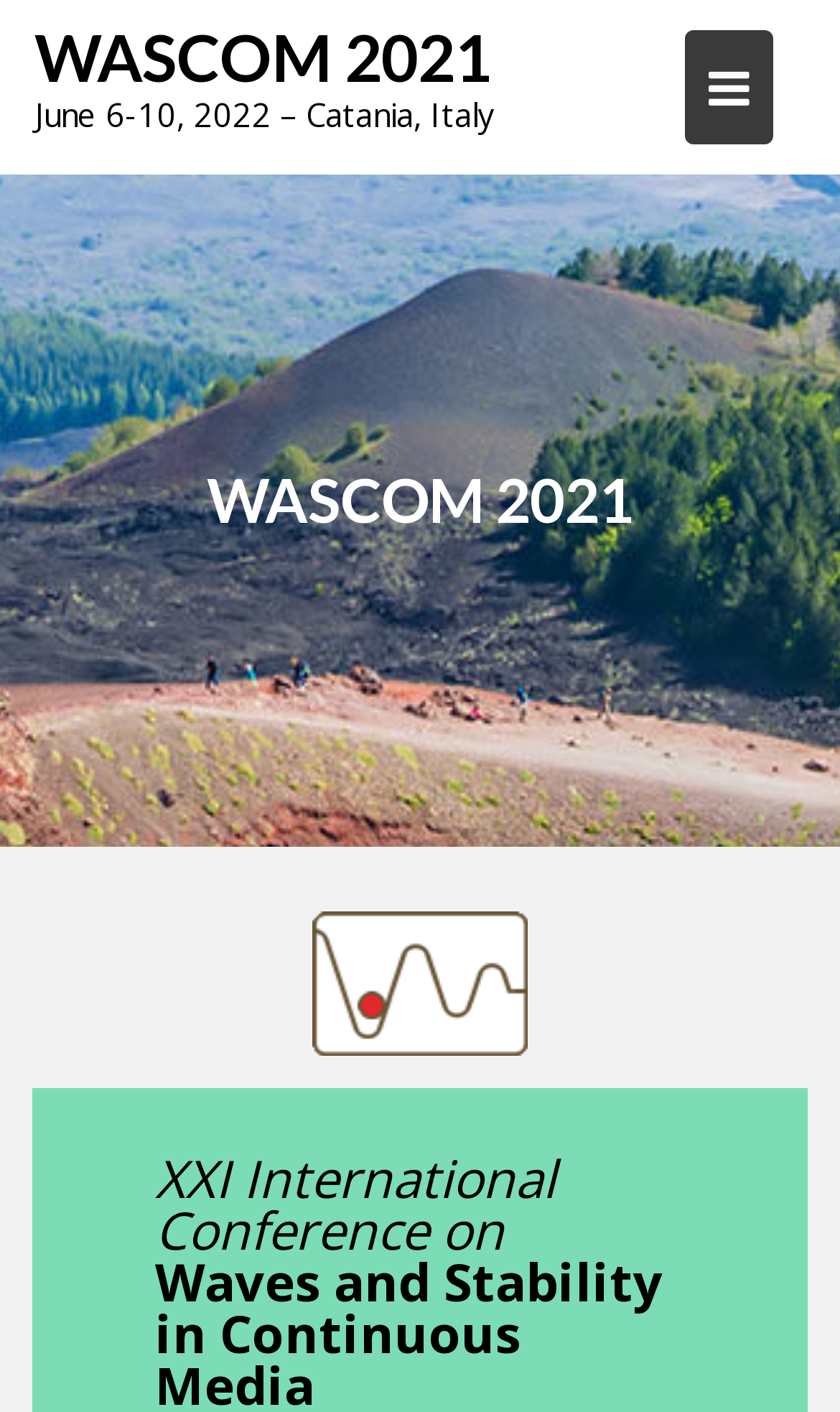Please provide the bounding box coordinates in the format (top-left x, top-left y, bottom-right x, bottom-right y). Remember, all values are floating point numbers between 0 and 1. What is the bounding box coordinate of the region described as: parent_node: WASCOM 2021

[0.815, 0.021, 0.921, 0.102]